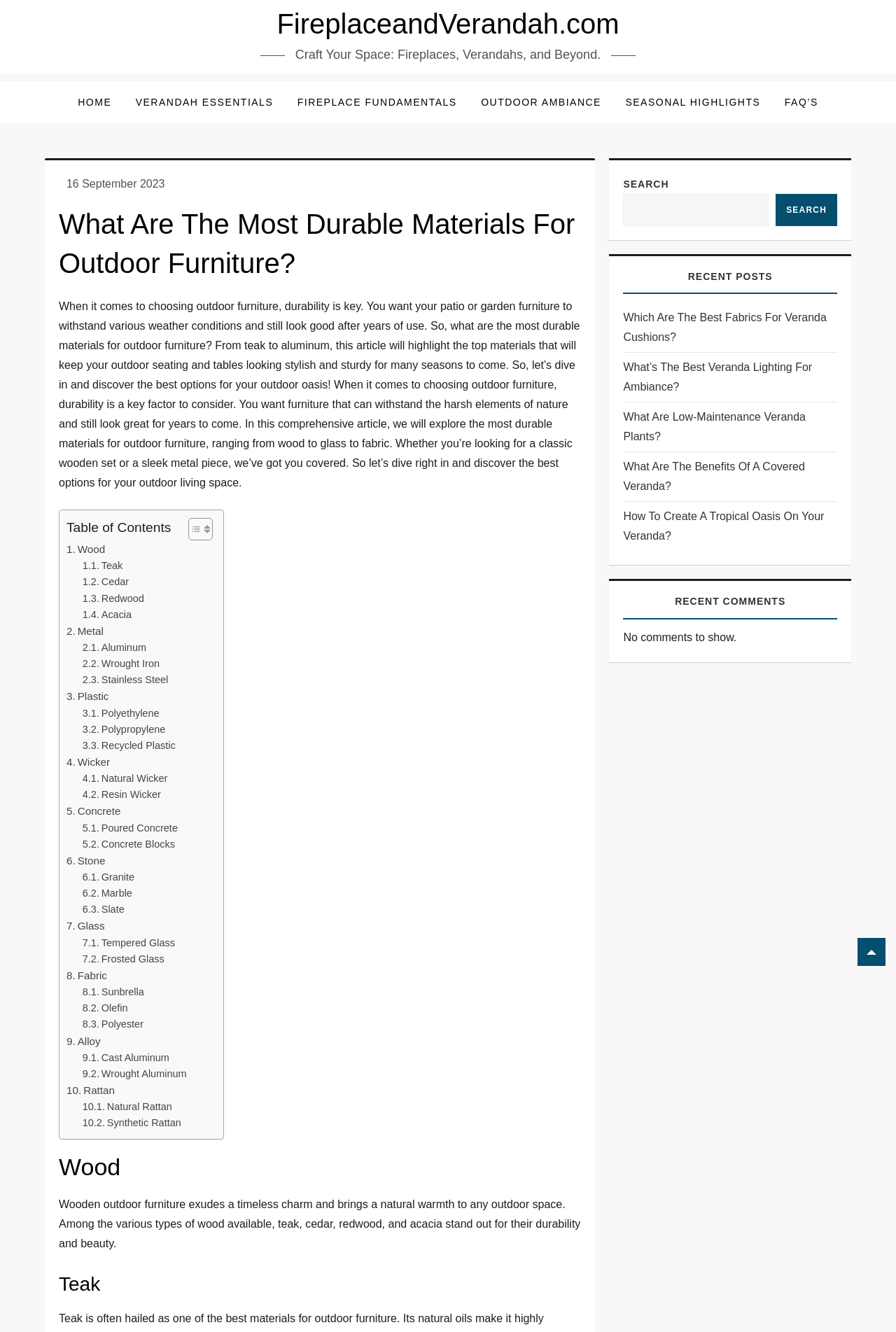Kindly provide the bounding box coordinates of the section you need to click on to fulfill the given instruction: "Browse topics in Architecture and Hardware".

None